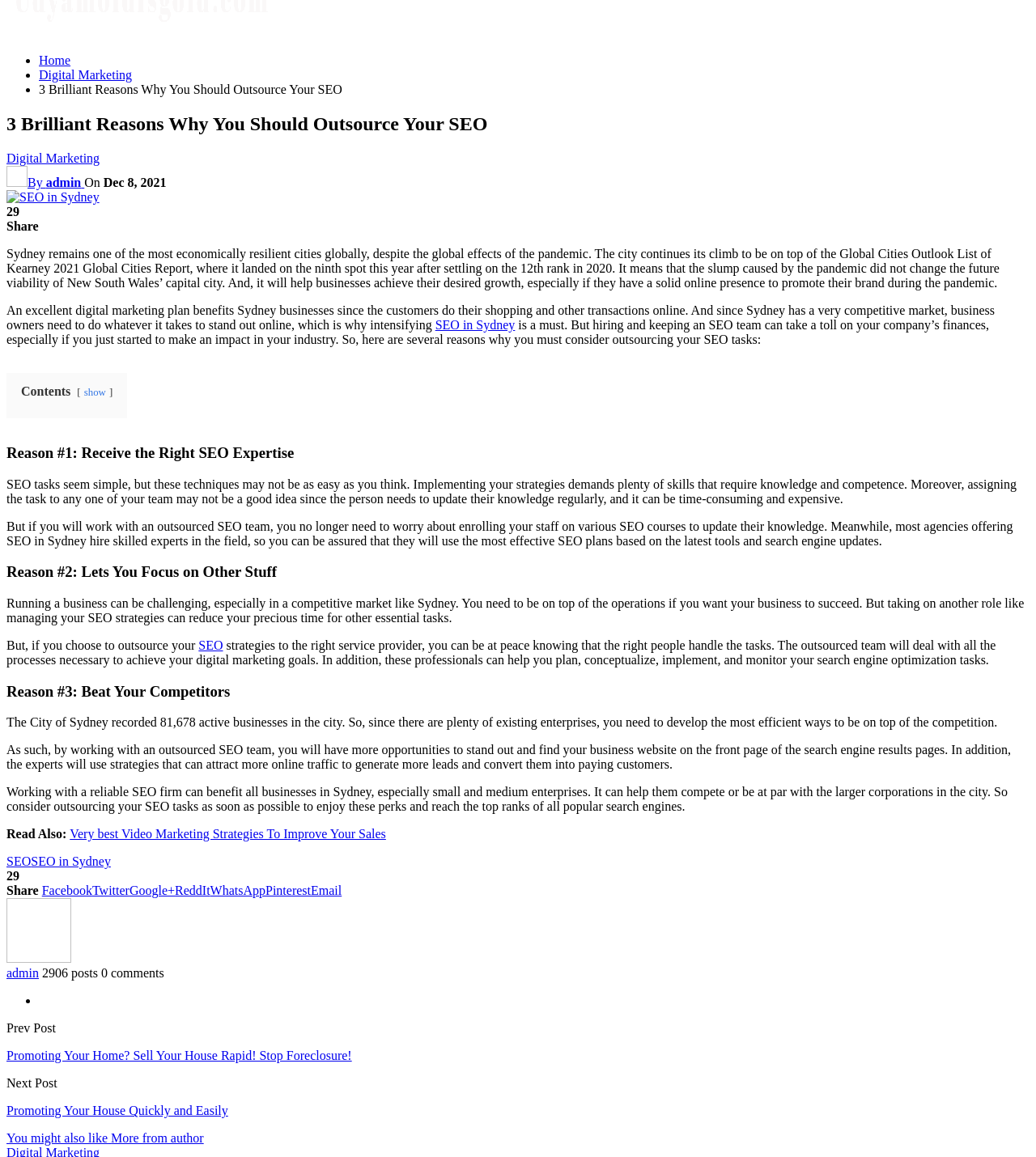Based on the image, provide a detailed and complete answer to the question: 
What is the topic of the article?

I determined the topic of the article by analyzing the content of the article, which mentions 'SEO in Sydney' multiple times and discusses its importance for businesses in Sydney.